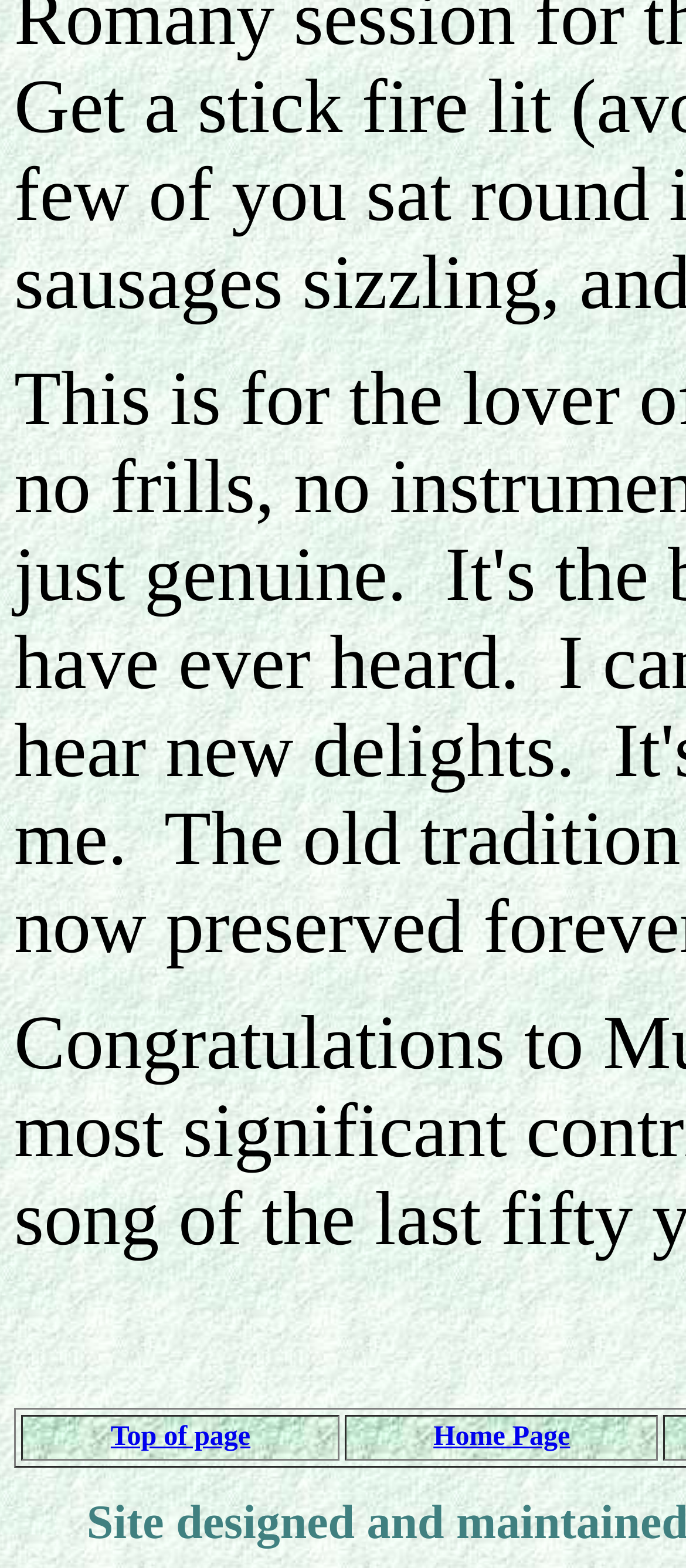Identify the bounding box coordinates for the UI element described as follows: "Home Page". Ensure the coordinates are four float numbers between 0 and 1, formatted as [left, top, right, bottom].

[0.632, 0.907, 0.831, 0.926]